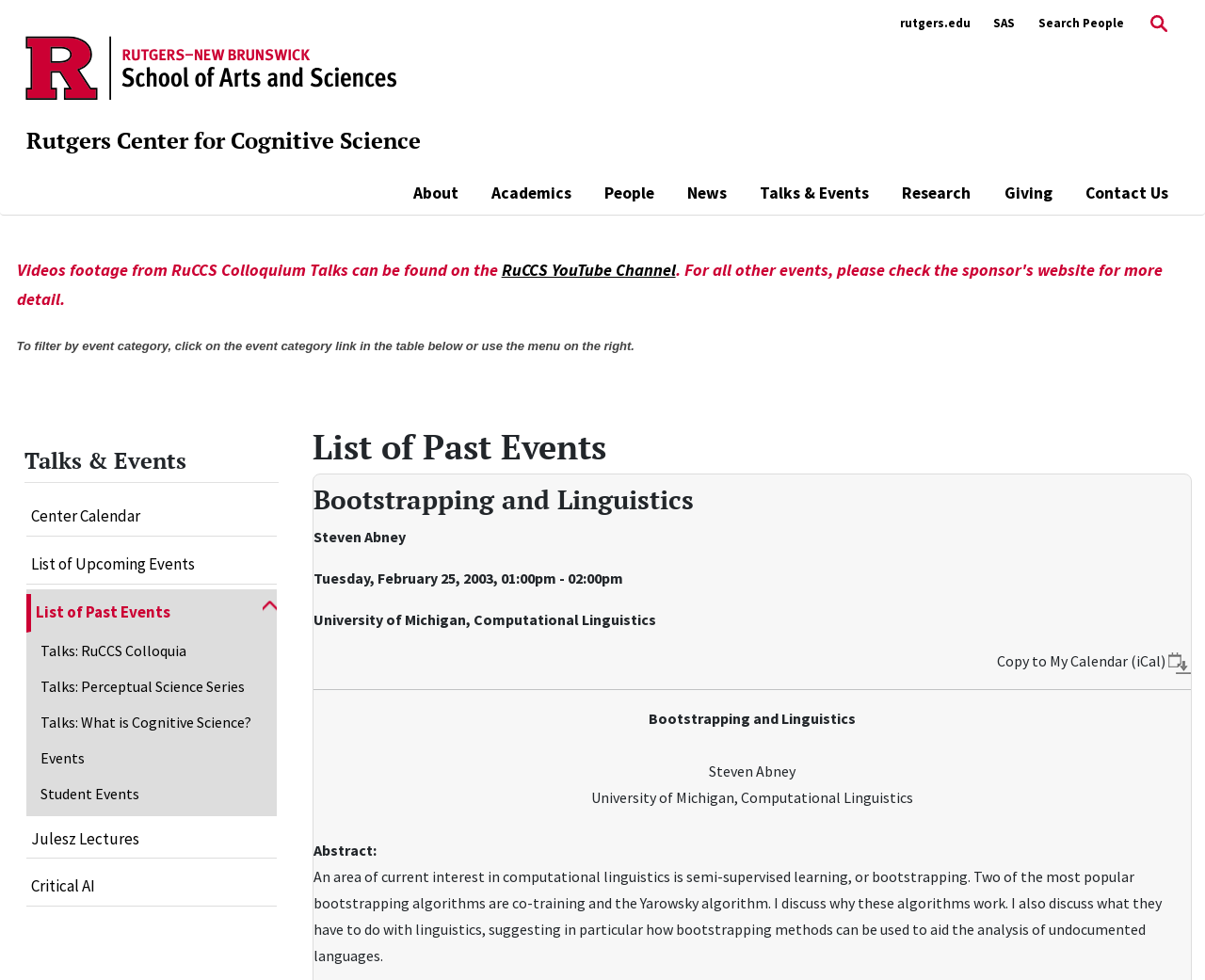Write an extensive caption that covers every aspect of the webpage.

The webpage is about the Center for Cognitive Science at Rutgers, The State University of New Jersey. At the top left corner, there is a Rutgers University logo, and next to it, a link to the Rutgers Center for Cognitive Science. On the top right corner, there are several links, including "rutgers.edu", "SAS", "Search People", and "Search Website", with a search icon next to the last link.

Below the top section, there are several buttons, including "About", "Academics", "People", "News", "Talks & Events", and "Research", which are likely navigation menus. Next to these buttons, there are links to "Giving" and "Contact Us".

The main content of the webpage is about talks and events. There is a heading "Talks & Events" followed by a paragraph of text explaining how to filter events by category. Below this, there are links to "Center Calendar", "List of Upcoming Events", and "List of Past Events". There is also an accordion menu with a label "ACCORDEONMENUCK_TOGGLER_LABEL".

The webpage then lists several types of talks and events, including "RuCCS Colloquia", "Perceptual Science Series", "What is Cognitive Science?", "Events", "Student Events", "Julesz Lectures", and "Critical AI". 

Further down, there is a section titled "List of Past Events" with a heading "Bootstrapping and Linguistics". This section appears to be a detailed description of a past event, including the speaker's name, date, time, and location, as well as a brief abstract of the talk. There are also links to download the event as an iCal file and to copy it to a personal calendar.